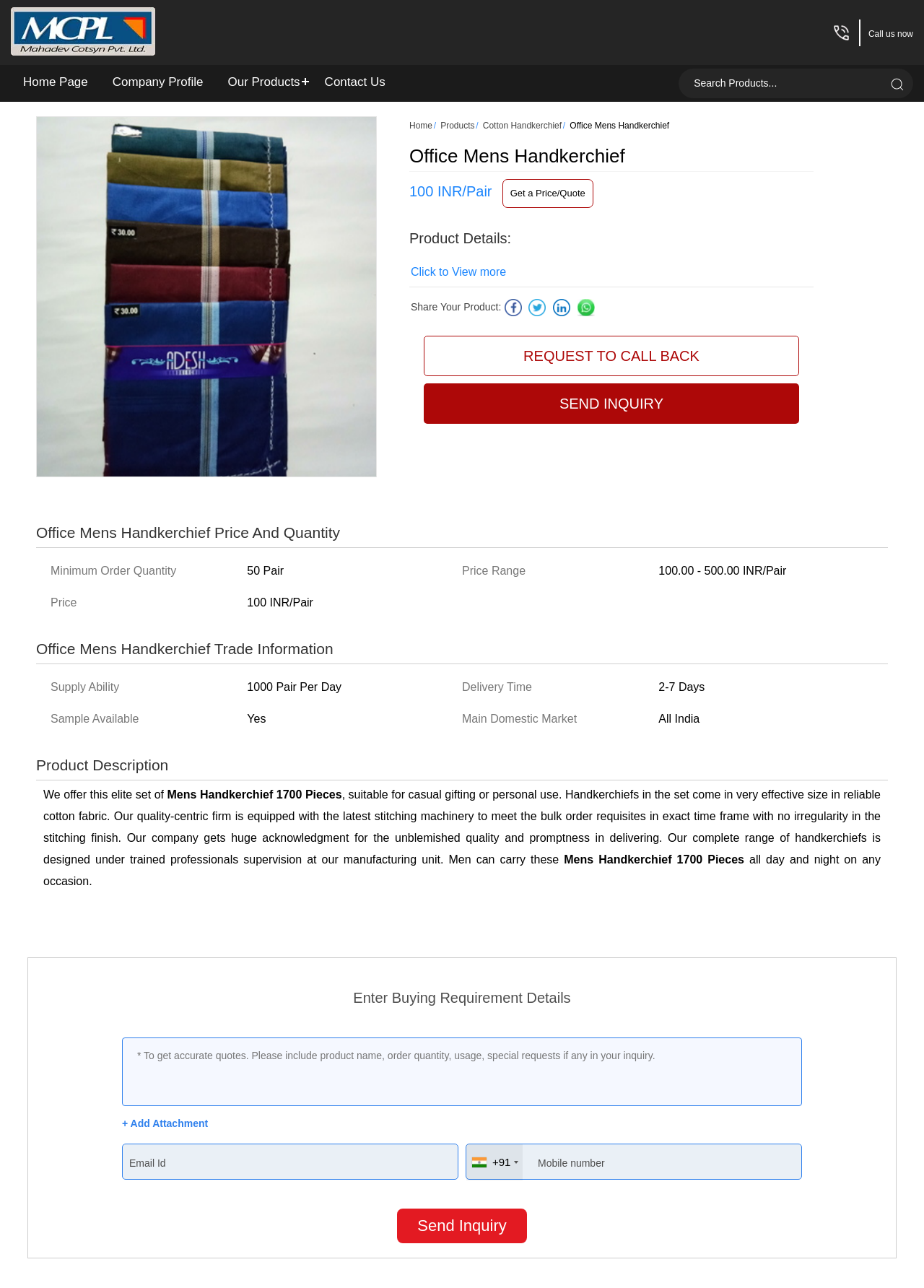What is the product description?
Ensure your answer is thorough and detailed.

The product description can be found in the 'Product Description' section, where it is written in detail about the product, including its features and uses. The description starts with 'We offer this elite set of Mens Handkerchief 1700 Pieces'.